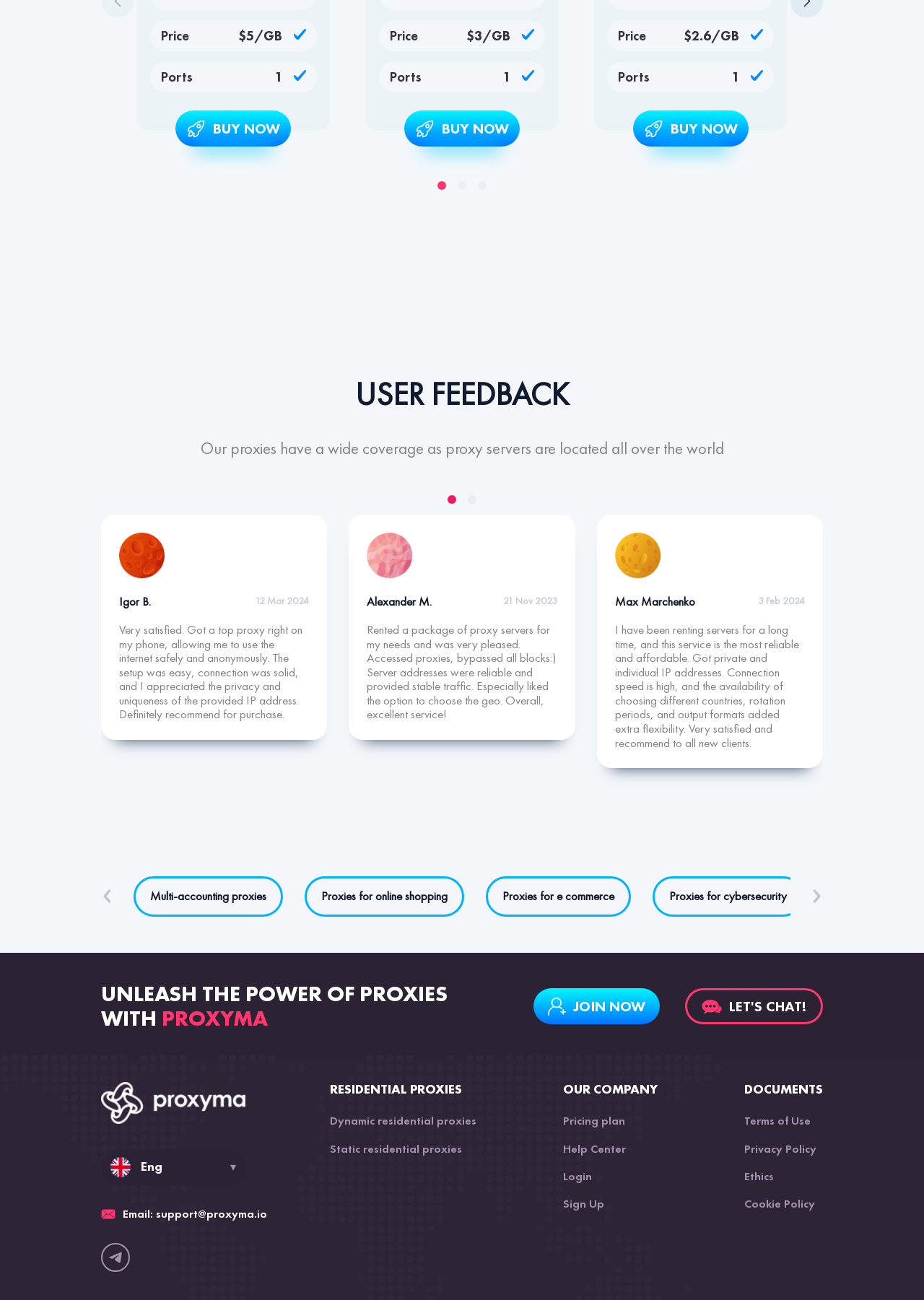Kindly provide the bounding box coordinates of the section you need to click on to fulfill the given instruction: "Contact support via email".

[0.169, 0.928, 0.289, 0.939]